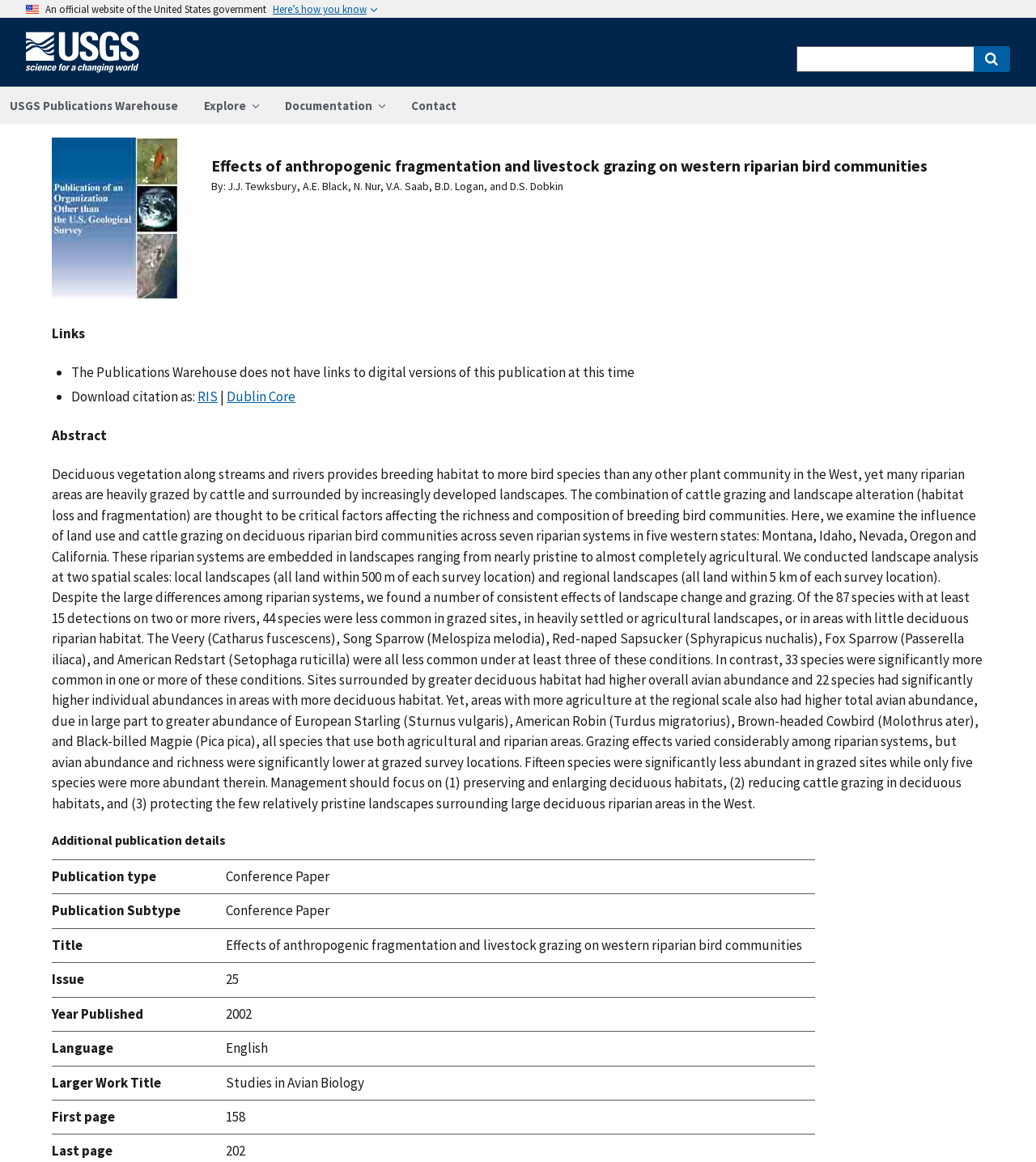Determine the bounding box coordinates of the element's region needed to click to follow the instruction: "Contact the website administrator". Provide these coordinates as four float numbers between 0 and 1, formatted as [left, top, right, bottom].

[0.384, 0.075, 0.453, 0.107]